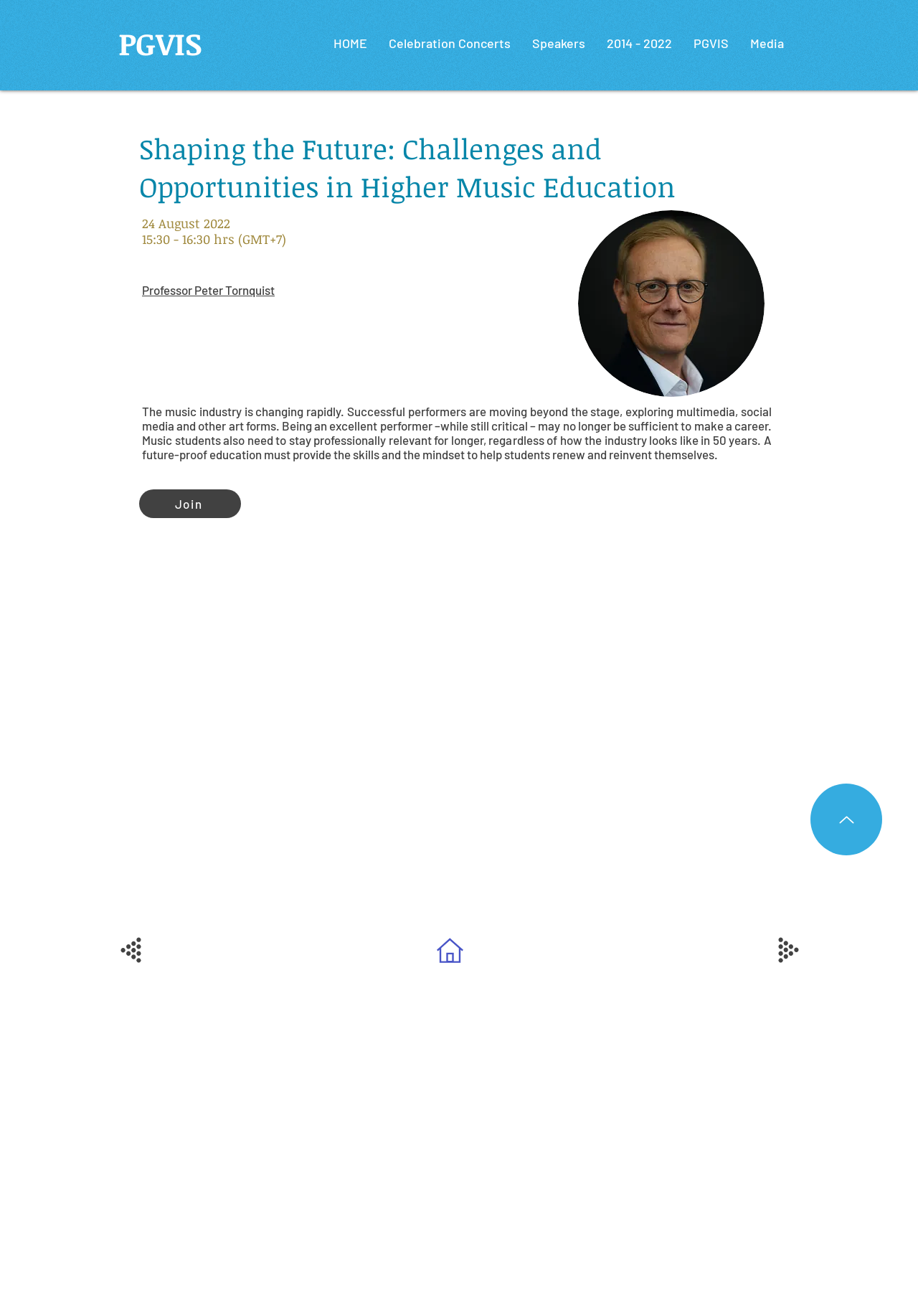What is the event date?
Look at the image and answer with only one word or phrase.

24 August 2022